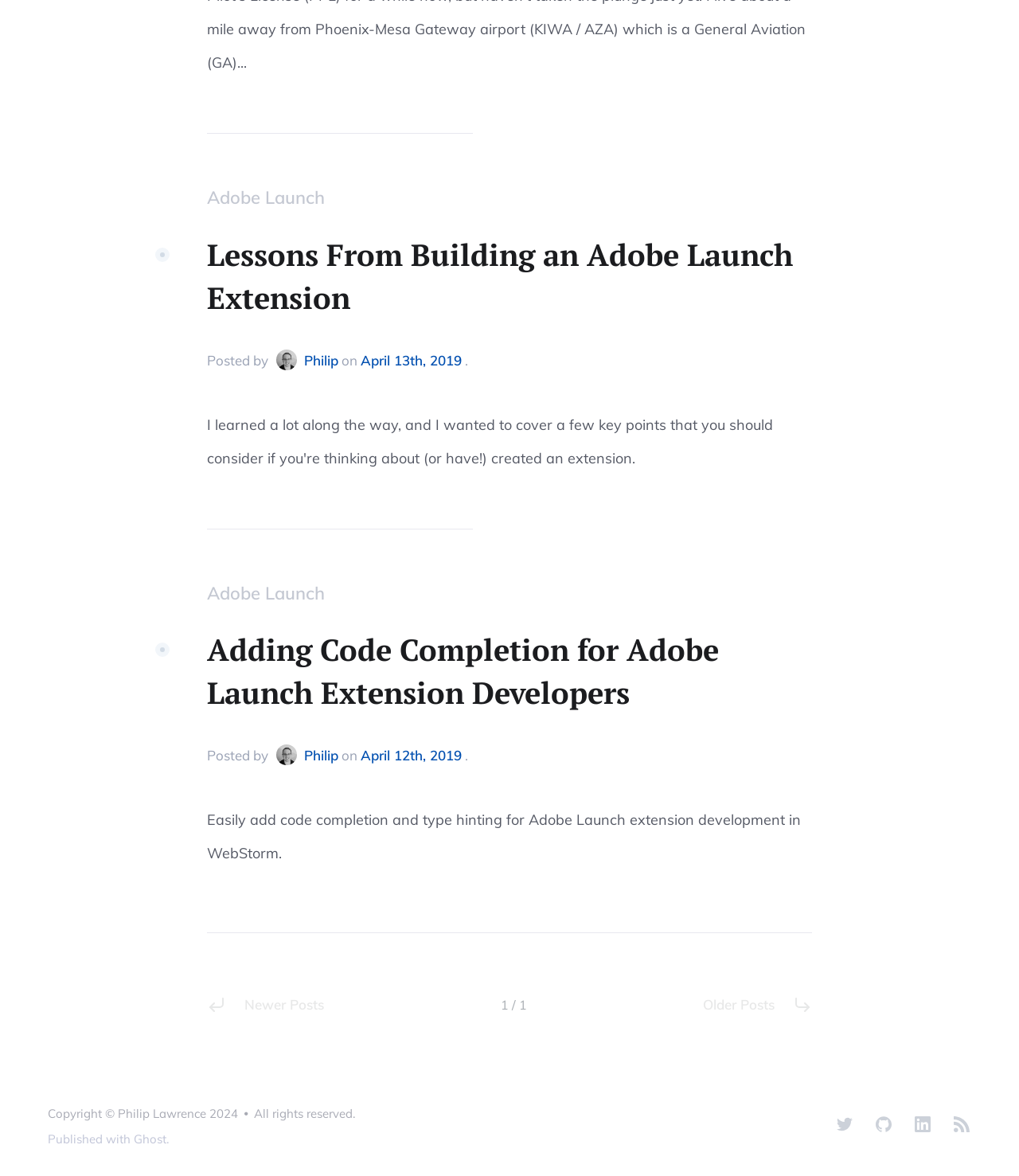Find the coordinates for the bounding box of the element with this description: "April 12th, 2019".

[0.354, 0.635, 0.453, 0.649]